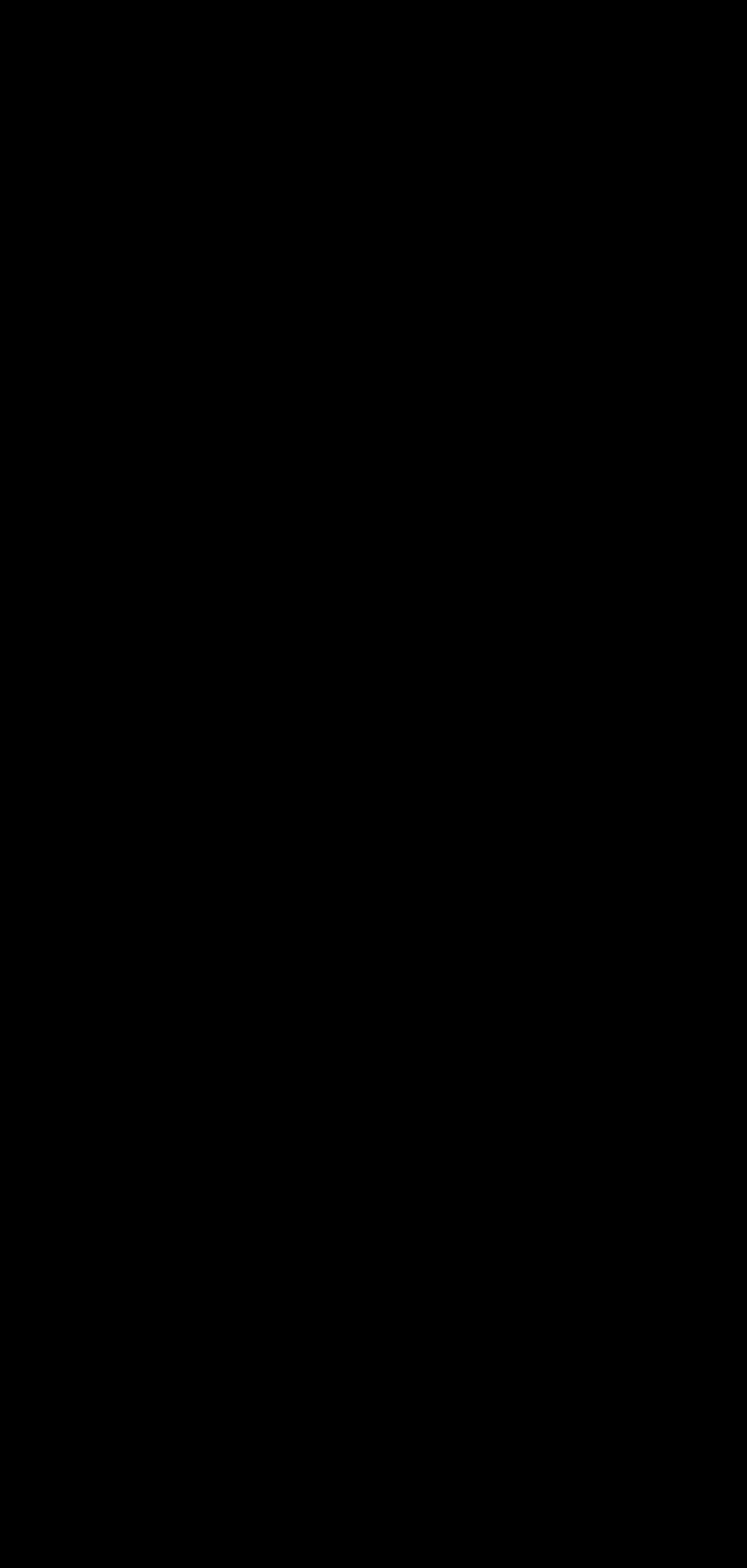What is the last link in the Company section? From the image, respond with a single word or brief phrase.

Investment Strategies